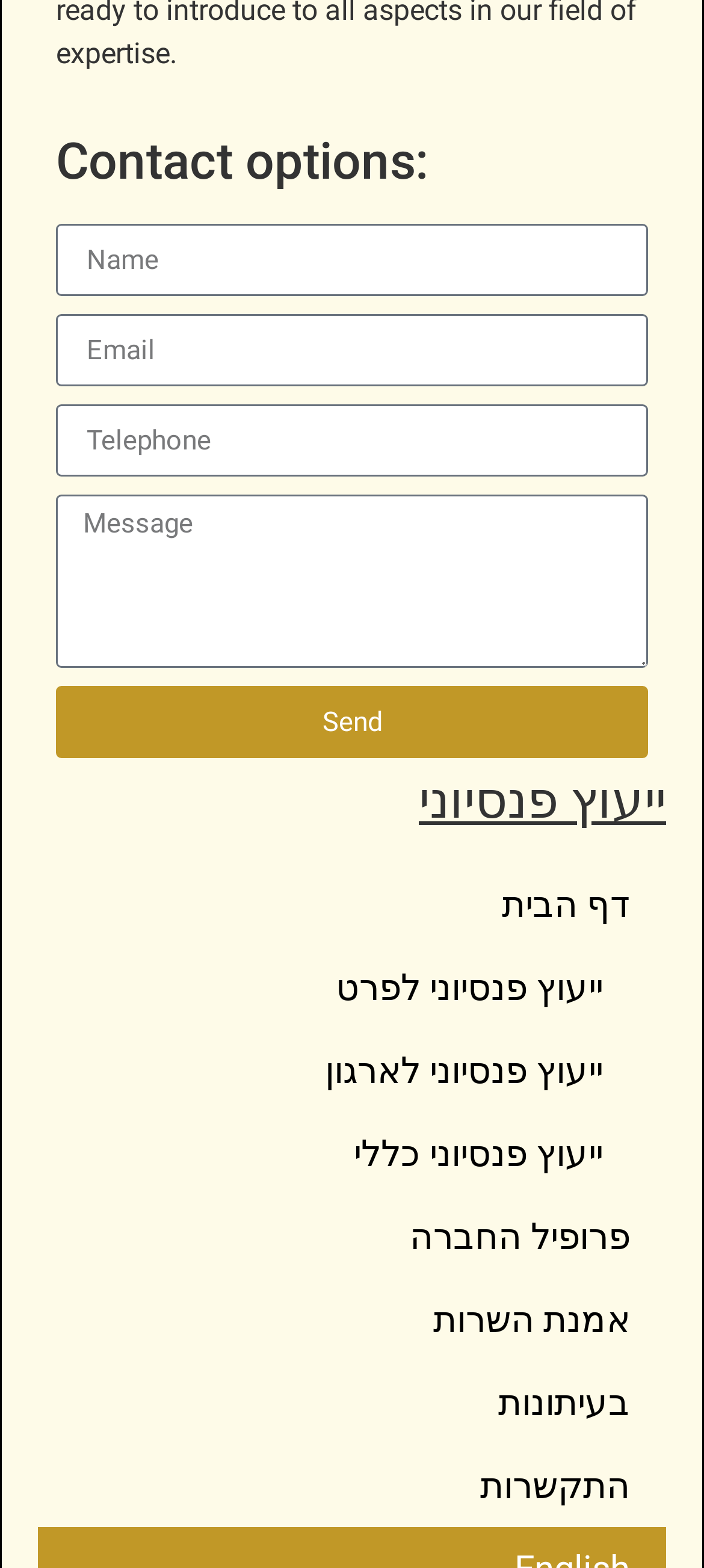Extract the bounding box coordinates for the UI element described by the text: "דף הבית". The coordinates should be in the form of [left, top, right, bottom] with values between 0 and 1.

[0.054, 0.55, 0.946, 0.603]